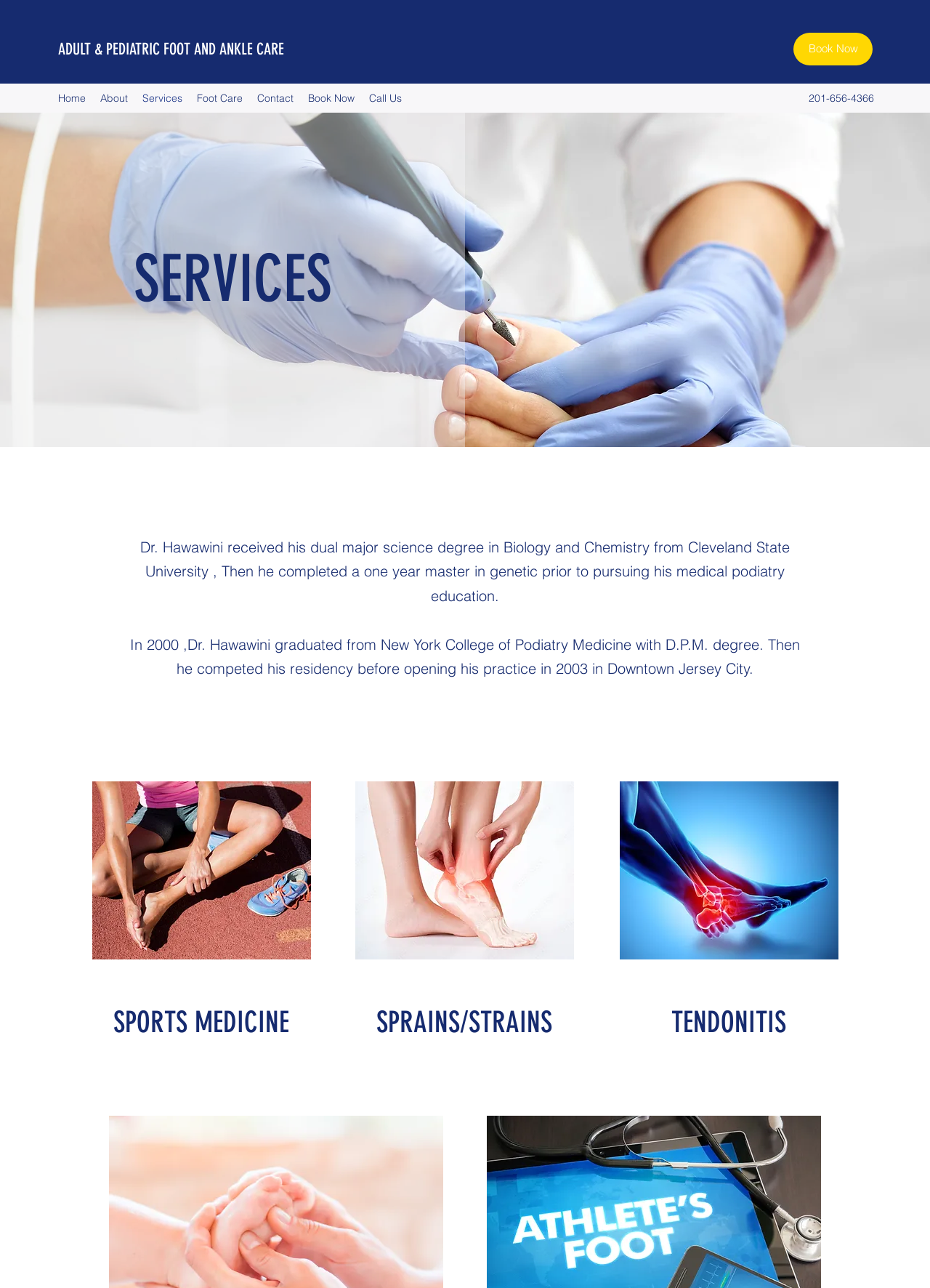What is the name of the doctor mentioned on the webpage?
Answer the question in as much detail as possible.

I found the doctor's name by reading the heading elements with bounding box coordinates [0.133, 0.415, 0.867, 0.472] and [0.133, 0.491, 0.867, 0.528], which contain text about Dr. Hawawini's education and background.